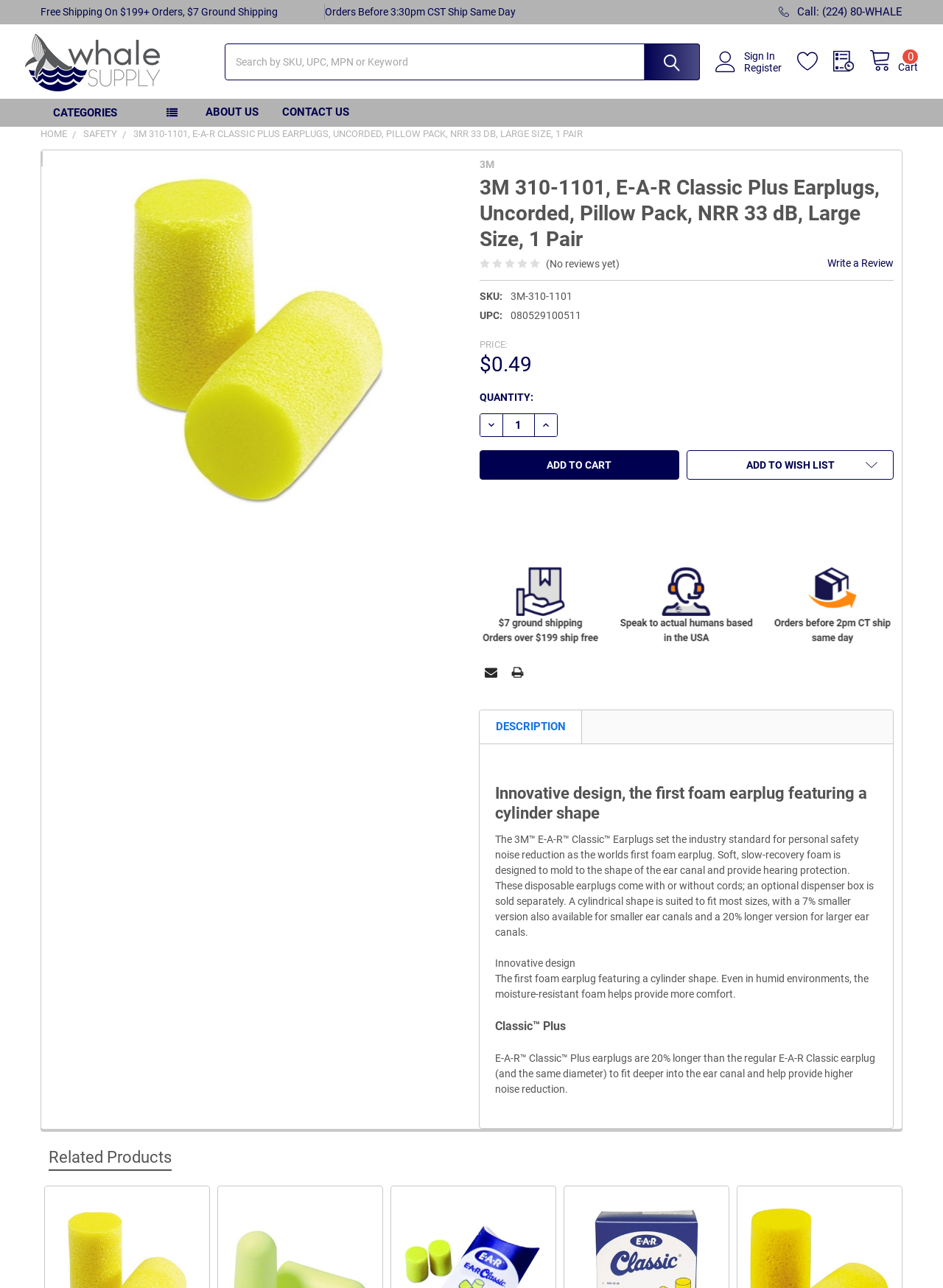Refer to the screenshot and answer the following question in detail:
What is the free shipping threshold?

The free shipping threshold is mentioned in the top banner of the webpage, which states 'Free Shipping On $199+ Orders, $7 Ground Shipping'. This indicates that orders above $199 are eligible for free shipping.